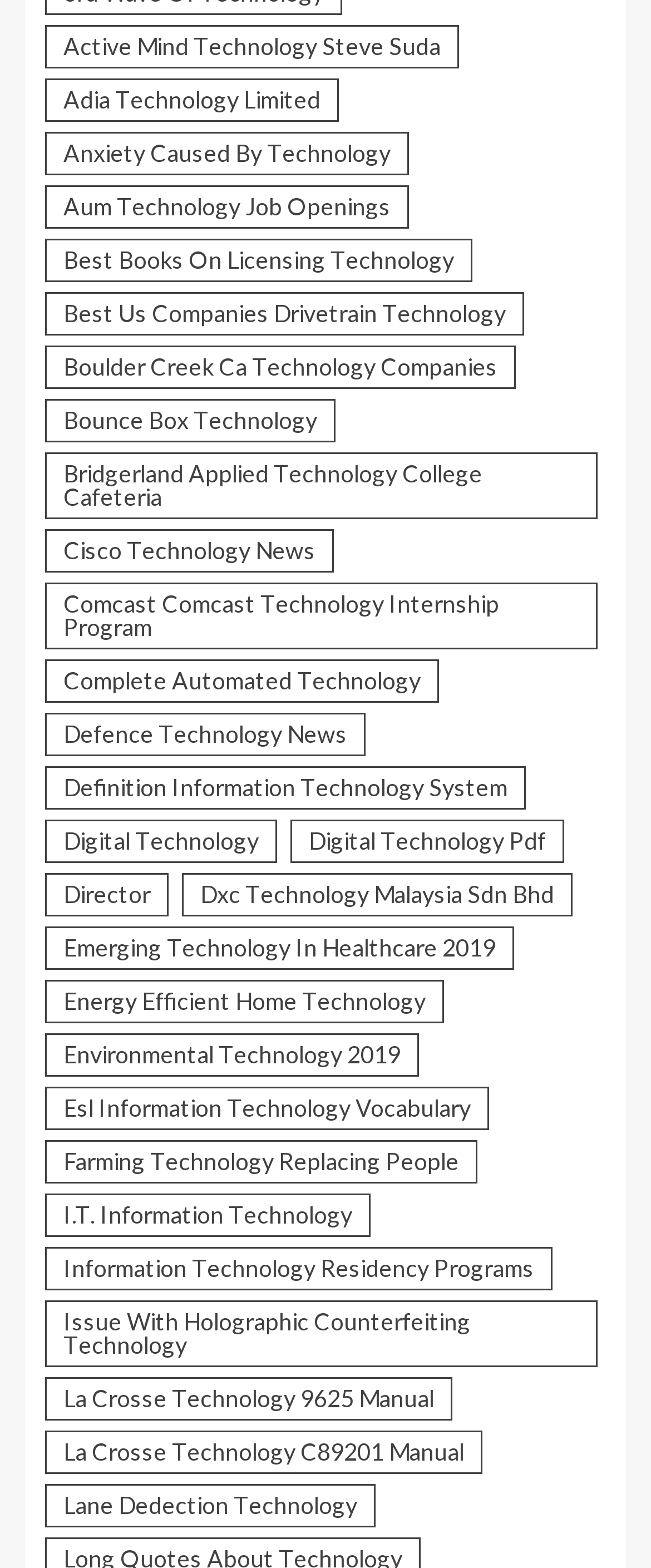Using the provided description Issue With Holographic Counterfeiting Technology, find the bounding box coordinates for the UI element. Provide the coordinates in (top-left x, top-left y, bottom-right x, bottom-right y) format, ensuring all values are between 0 and 1.

[0.069, 0.829, 0.918, 0.871]